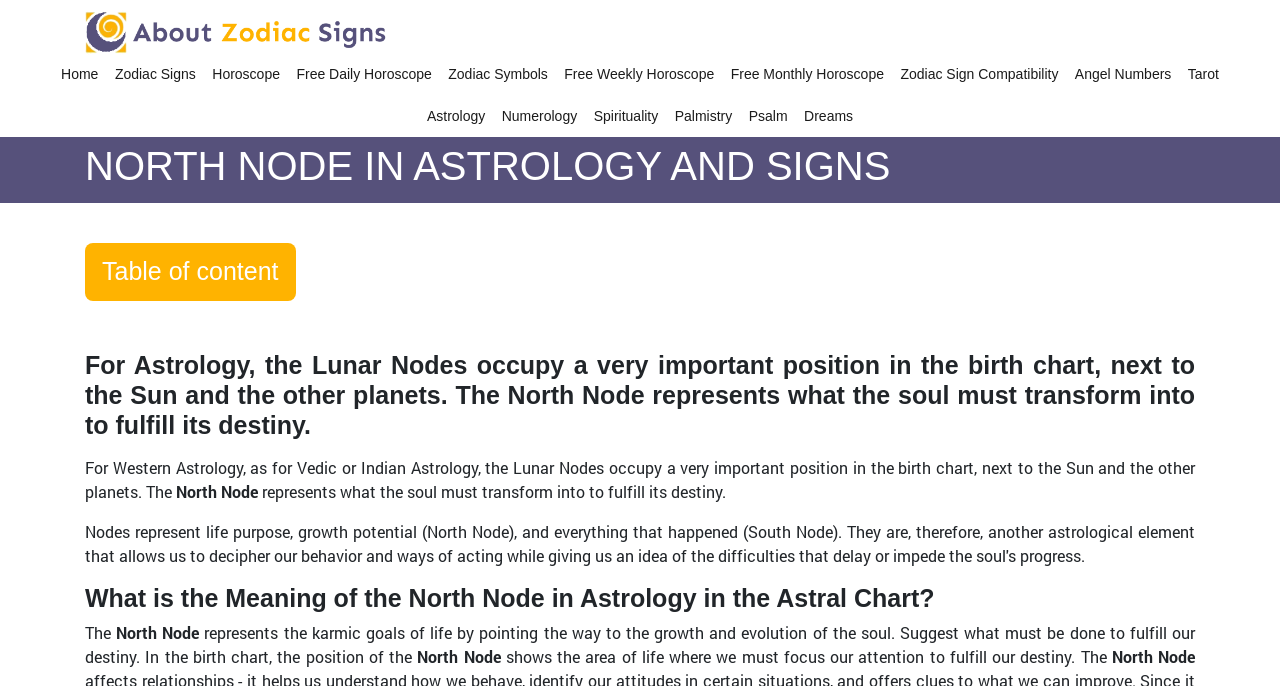Given the description "Privacy Policy", provide the bounding box coordinates of the corresponding UI element.

None